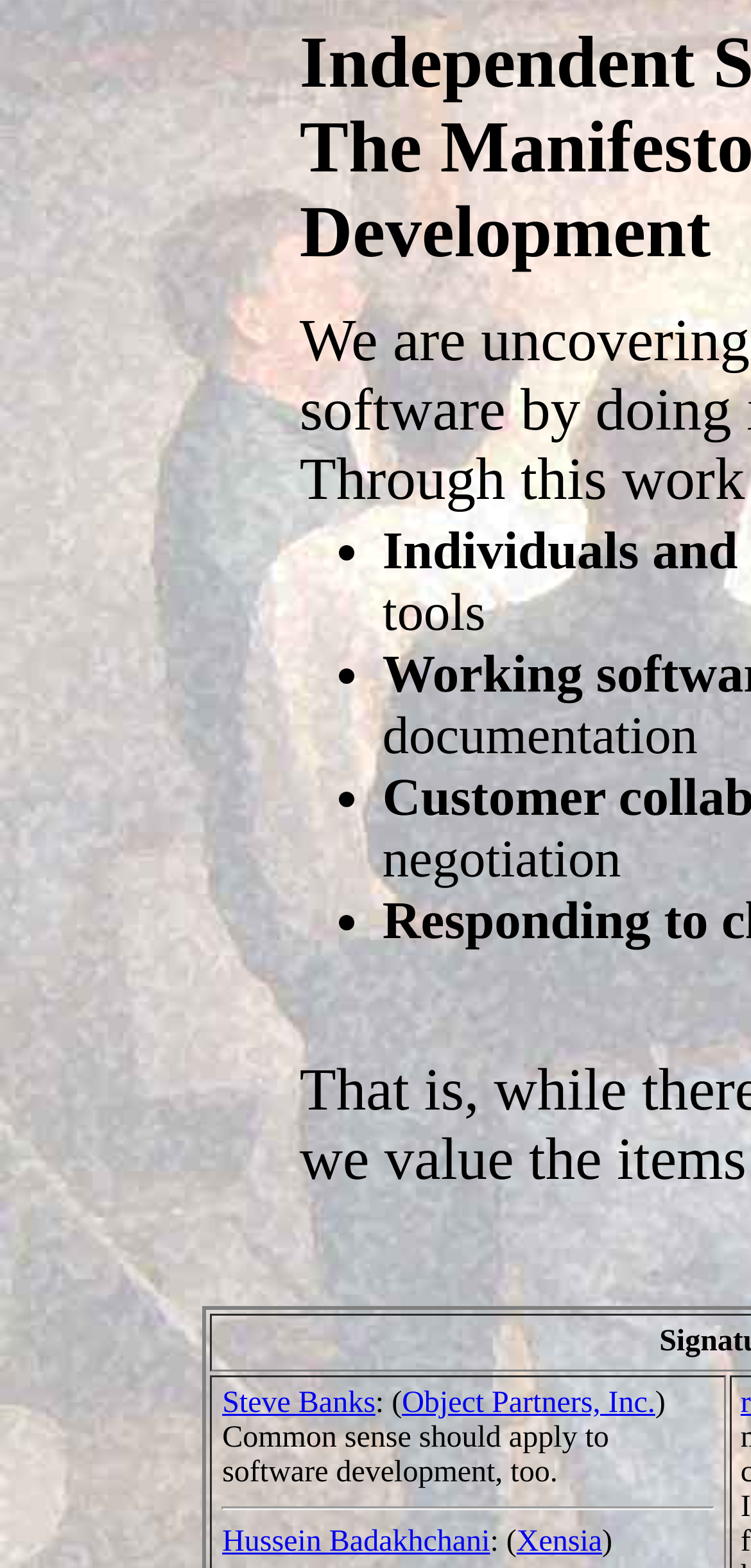From the element description: "Hussein Badakhchani", extract the bounding box coordinates of the UI element. The coordinates should be expressed as four float numbers between 0 and 1, in the order [left, top, right, bottom].

[0.296, 0.973, 0.652, 0.994]